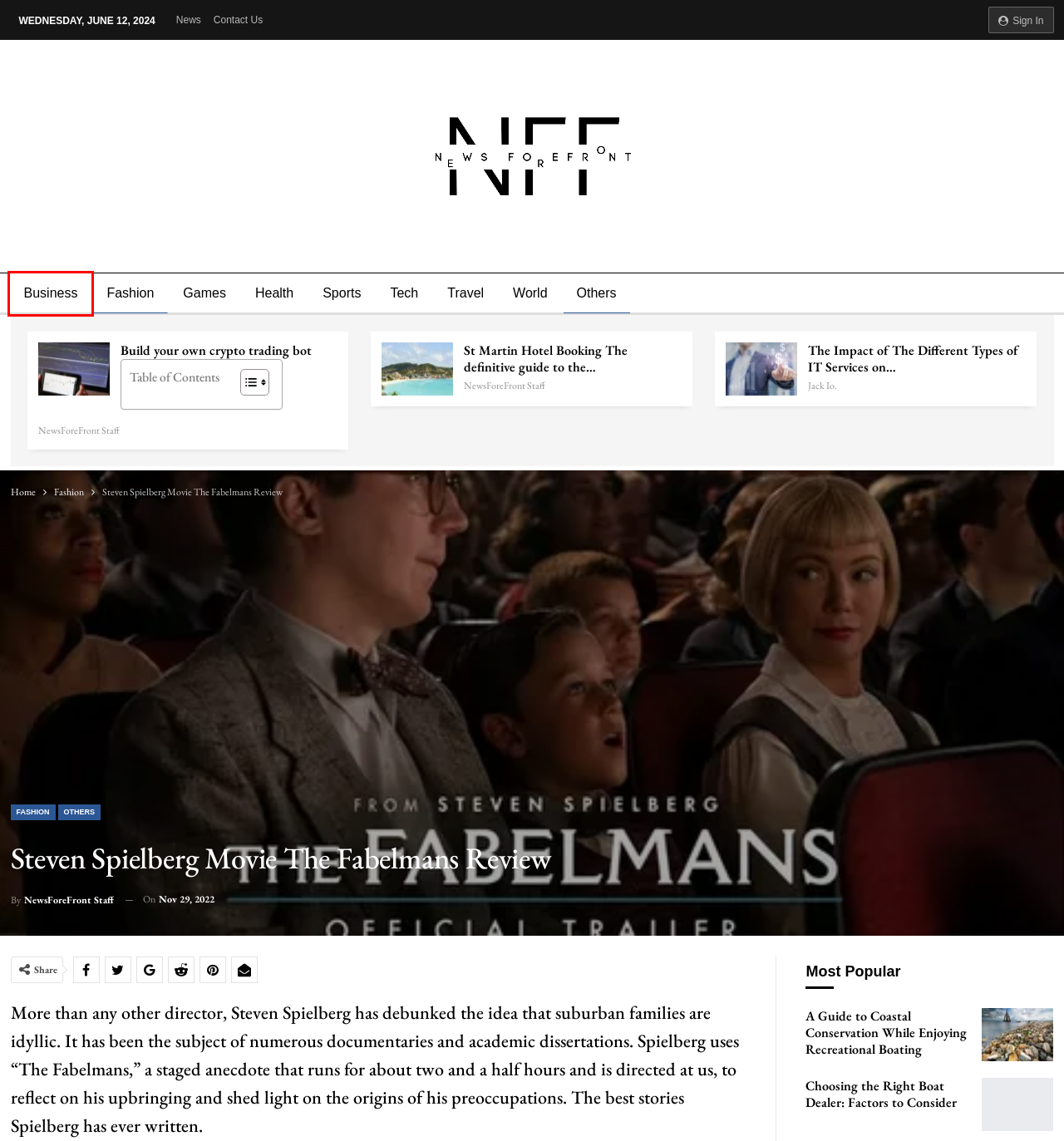Given a screenshot of a webpage with a red rectangle bounding box around a UI element, select the best matching webpage description for the new webpage that appears after clicking the highlighted element. The candidate descriptions are:
A. Contact us - News Forefront
B. Business Archives - News Forefront
C. Travel Archives - News Forefront
D. Fashion Archives - News Forefront
E. Build your own crypto trading bot
F. A Guide to Coastal Conservation While Enjoying Recreational Boating - News Forefront
G. IT Services | Impact of The Different Types - News Forefront
H. NewsForeFront Staff, Author at News Forefront

B